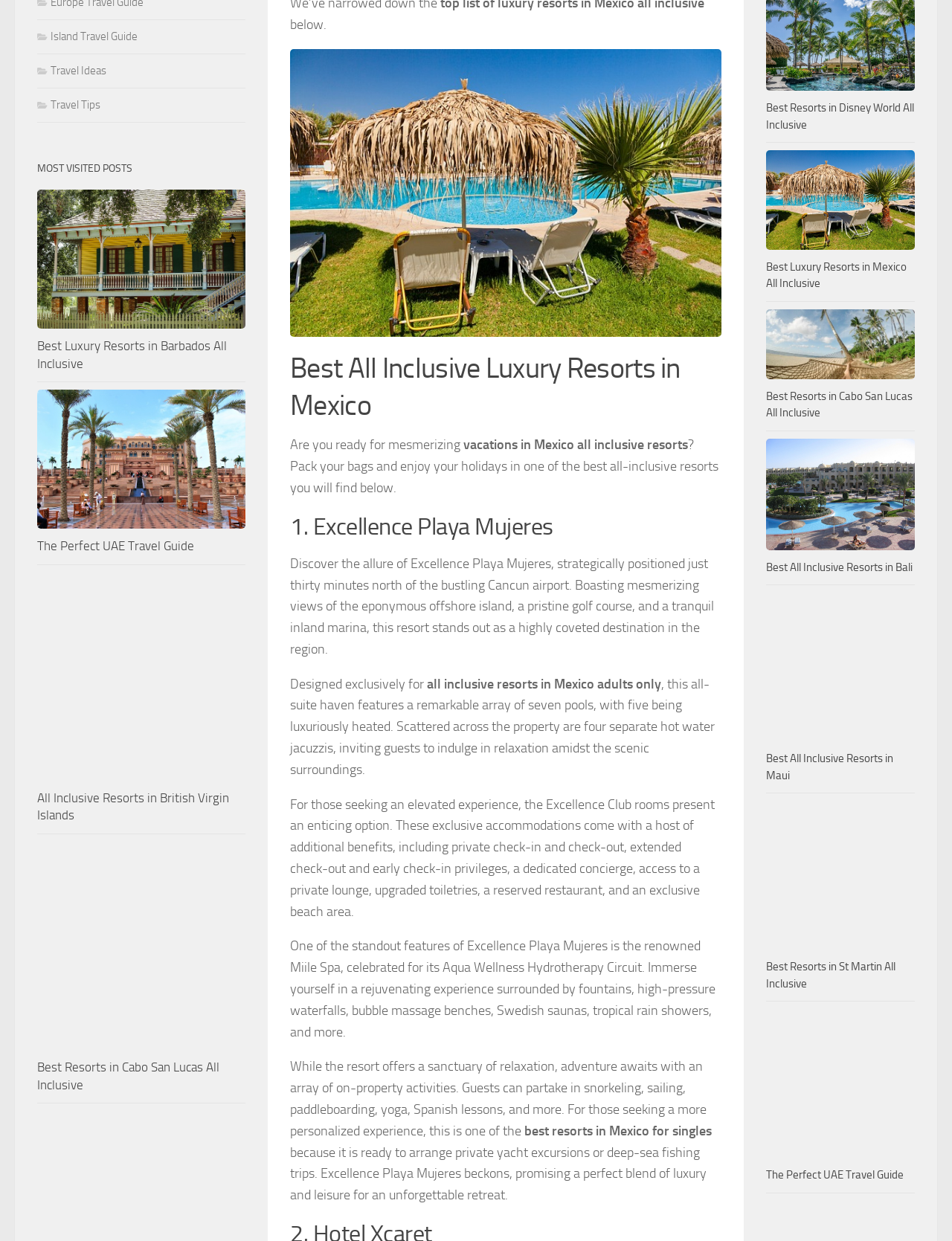Using the provided element description: "alt="Resorts in St Martin"", identify the bounding box coordinates. The coordinates should be four floats between 0 and 1 in the order [left, top, right, bottom].

[0.805, 0.675, 0.961, 0.795]